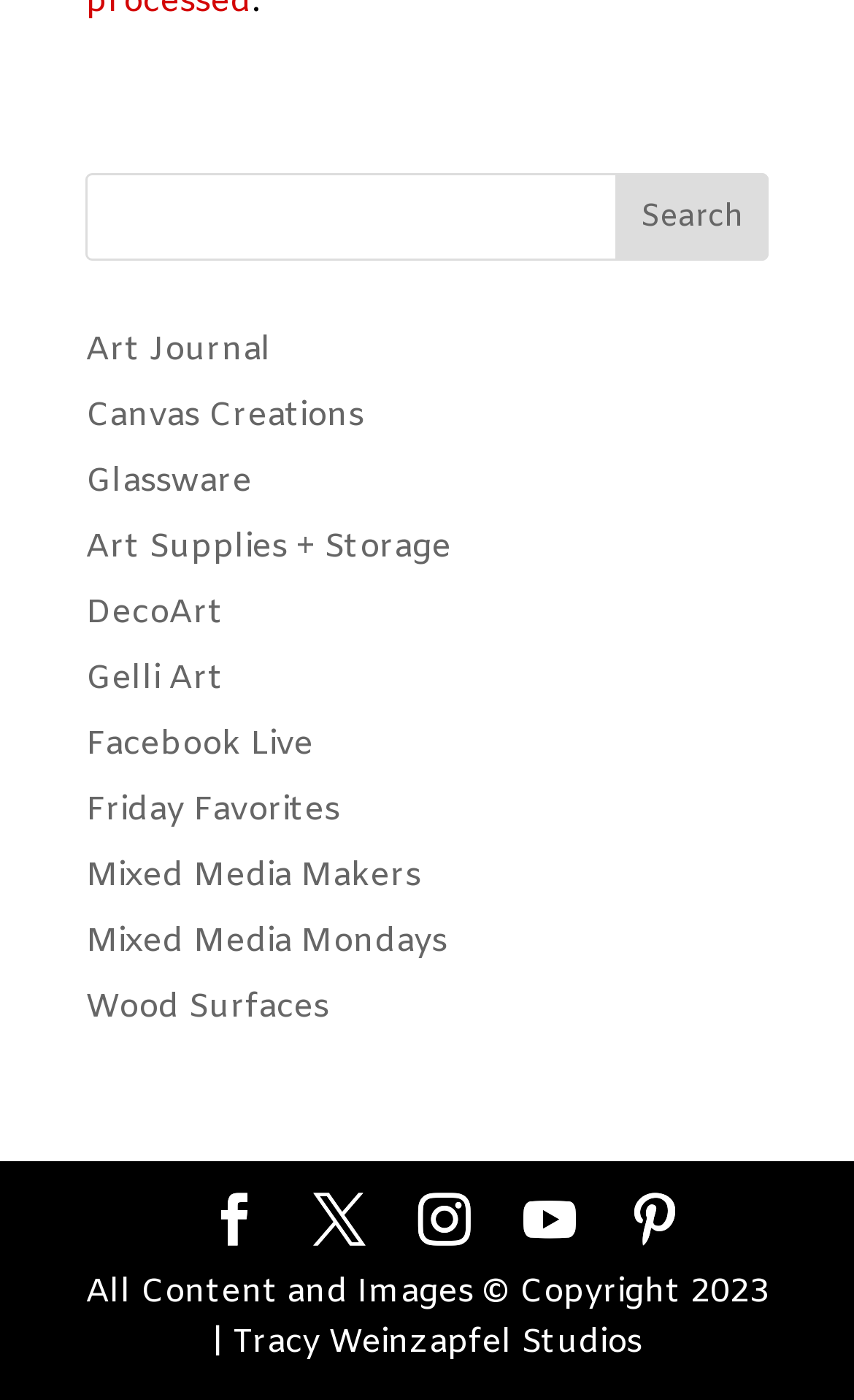Using the provided element description, identify the bounding box coordinates as (top-left x, top-left y, bottom-right x, bottom-right y). Ensure all values are between 0 and 1. Description: Art Journal

[0.1, 0.235, 0.318, 0.267]